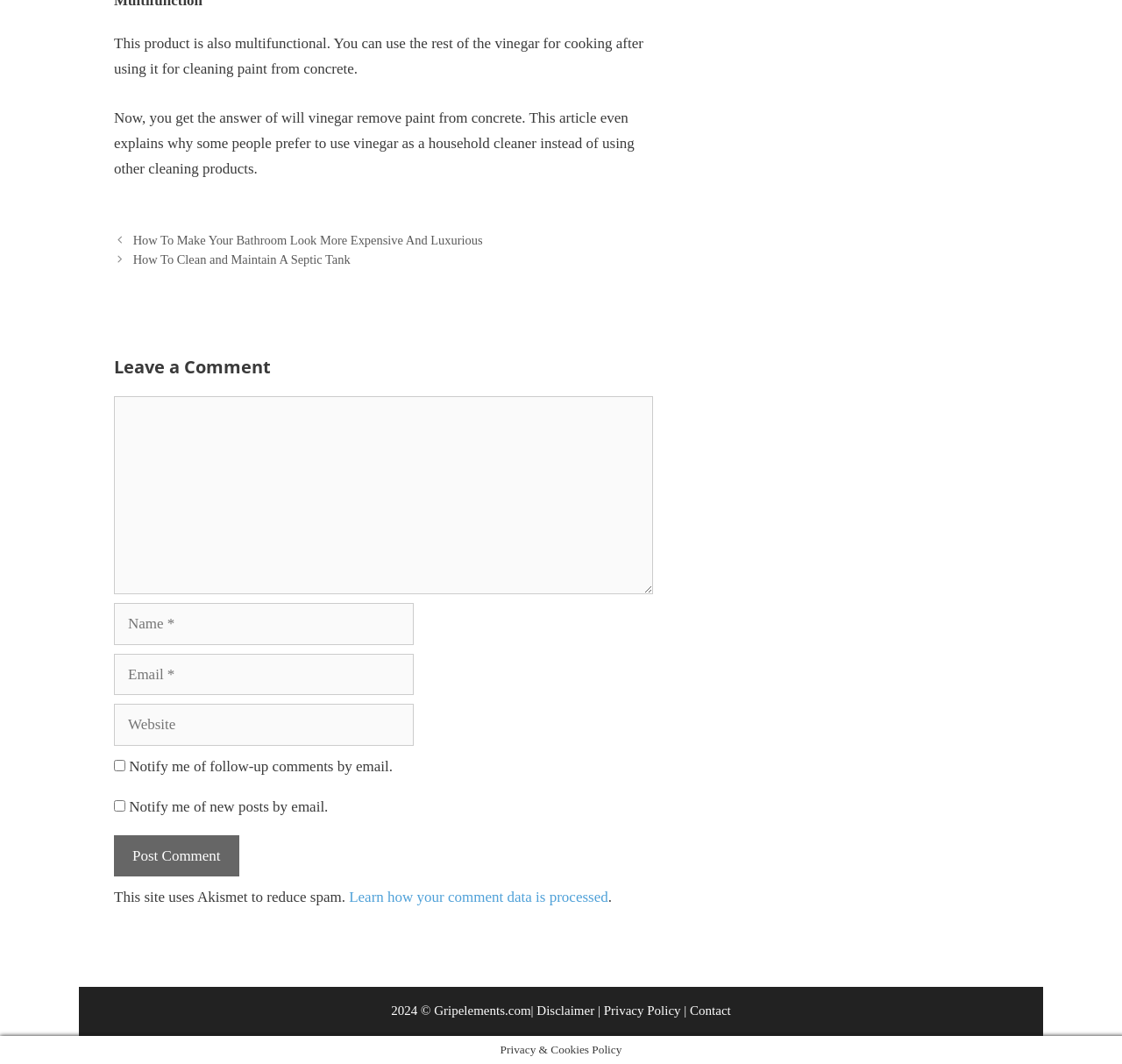Analyze the image and answer the question with as much detail as possible: 
What is the purpose of the checkboxes in the comment section?

The checkboxes in the comment section allow users to opt-in to receive notifications about follow-up comments or new posts by email. This feature is useful for users who want to stay engaged with the conversation or stay updated with new content on the website.